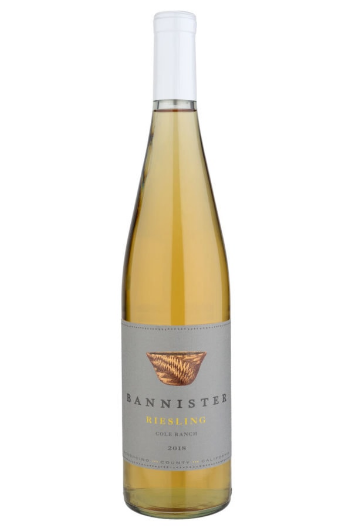Provide a comprehensive description of the image.

The image showcases a bottle of 2019 Orange Riesling from Bannister Wines. The bottle features an elegant design with a clear glass that highlights the golden hue of the wine. The label is sophisticated, displaying the name "BANNISTER" prominently at the top, accompanied by the word "RIESLING" beneath it. Above the text, there's a stylized emblem that reflects the winery's branding. The vintage year, "2019," is noted at the bottom. This Riesling is crafted from grapes sourced from Cool Ranch, known for its unique flavor profiles characterized by quince, pomelo, and tart apple, along with a hint of spiciness typical of Riesling varietals. This wine is designed to pair beautifully with spicy dishes, bringing a rich experience to any gathering or meal.